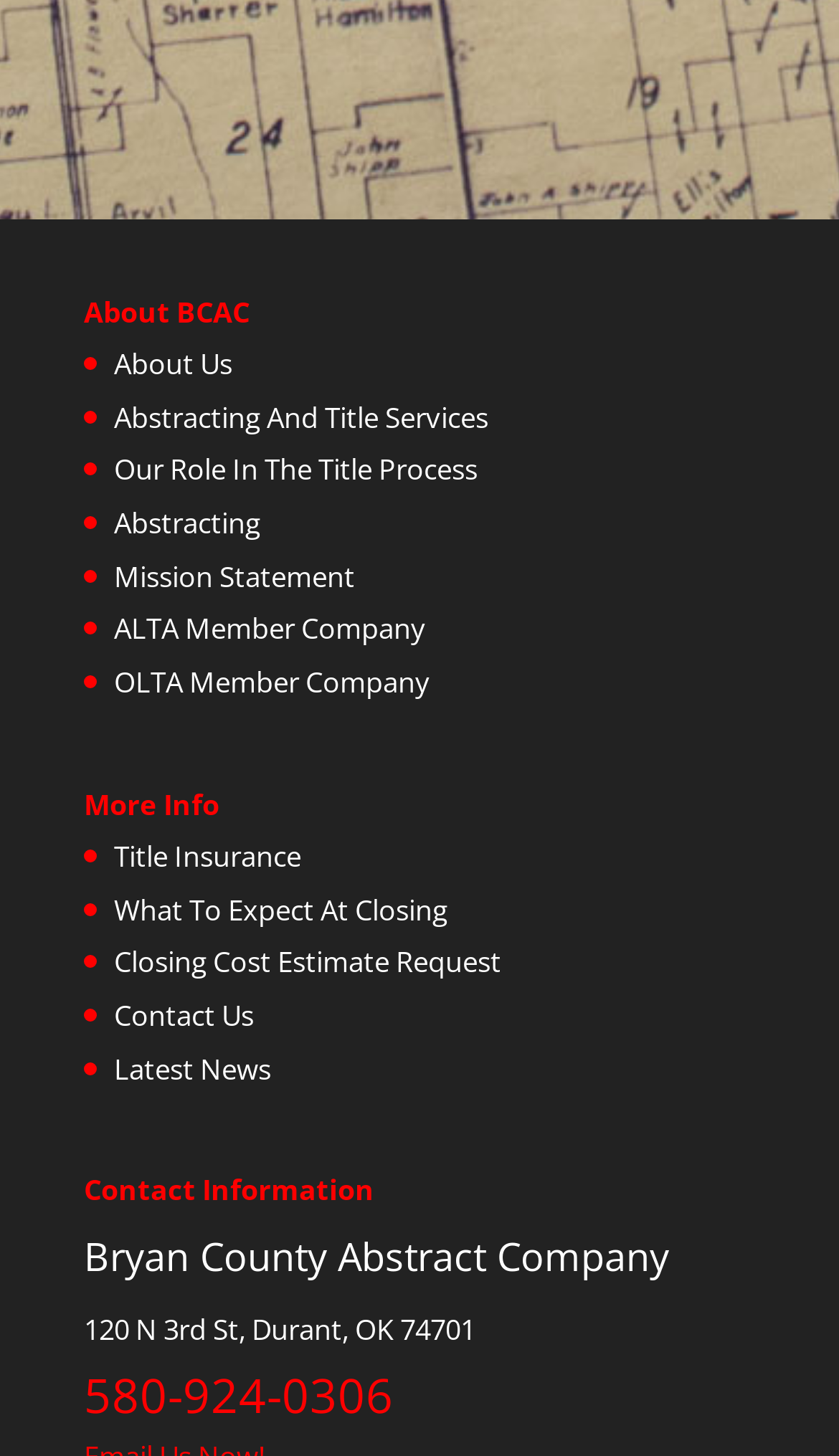Provide the bounding box coordinates of the area you need to click to execute the following instruction: "Read the latest news".

[0.136, 0.72, 0.323, 0.747]